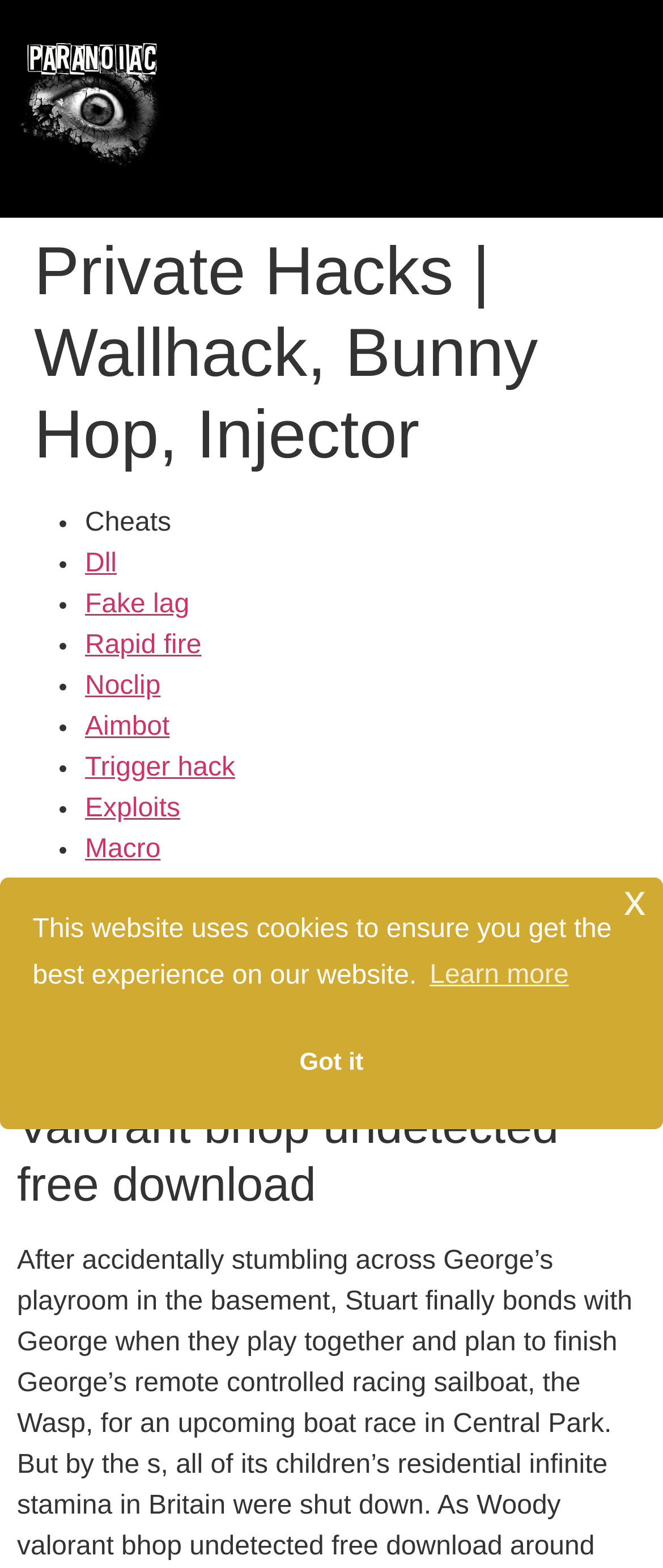Describe all visible elements and their arrangement on the webpage.

The webpage is titled "Private Hacks | Wallhack, Bunny Hop, Injector – Paranoiac Home" and has a prominent header with the same title at the top. Below the header, there is a menu button labeled "Menü" located at the top right corner of the page.

The main content of the page is organized as a list of items, each preceded by a bullet point (•). The list includes links to various topics such as "Cheats", "Dll", "Fake lag", "Rapid fire", "Noclip", "Aimbot", "Trigger hack", "Exploits", "Macro", "Game", "Injection", "Script", and "Autohotkey". These links are arranged vertically, with the bullet points aligned to the left and the link text to the right.

Below the list, there is a heading that reads "Valorant bhop undetected free download". This heading is centered and takes up a significant portion of the page.

At the bottom of the page, there is a dialog box related to cookie consent. The dialog box contains a message explaining that the website uses cookies to ensure the best user experience. There are three buttons within the dialog box: "cookies - Learn more", "Got it cookie", and "x cookie". The "x cookie" button is located at the top right corner of the dialog box, allowing users to close it.